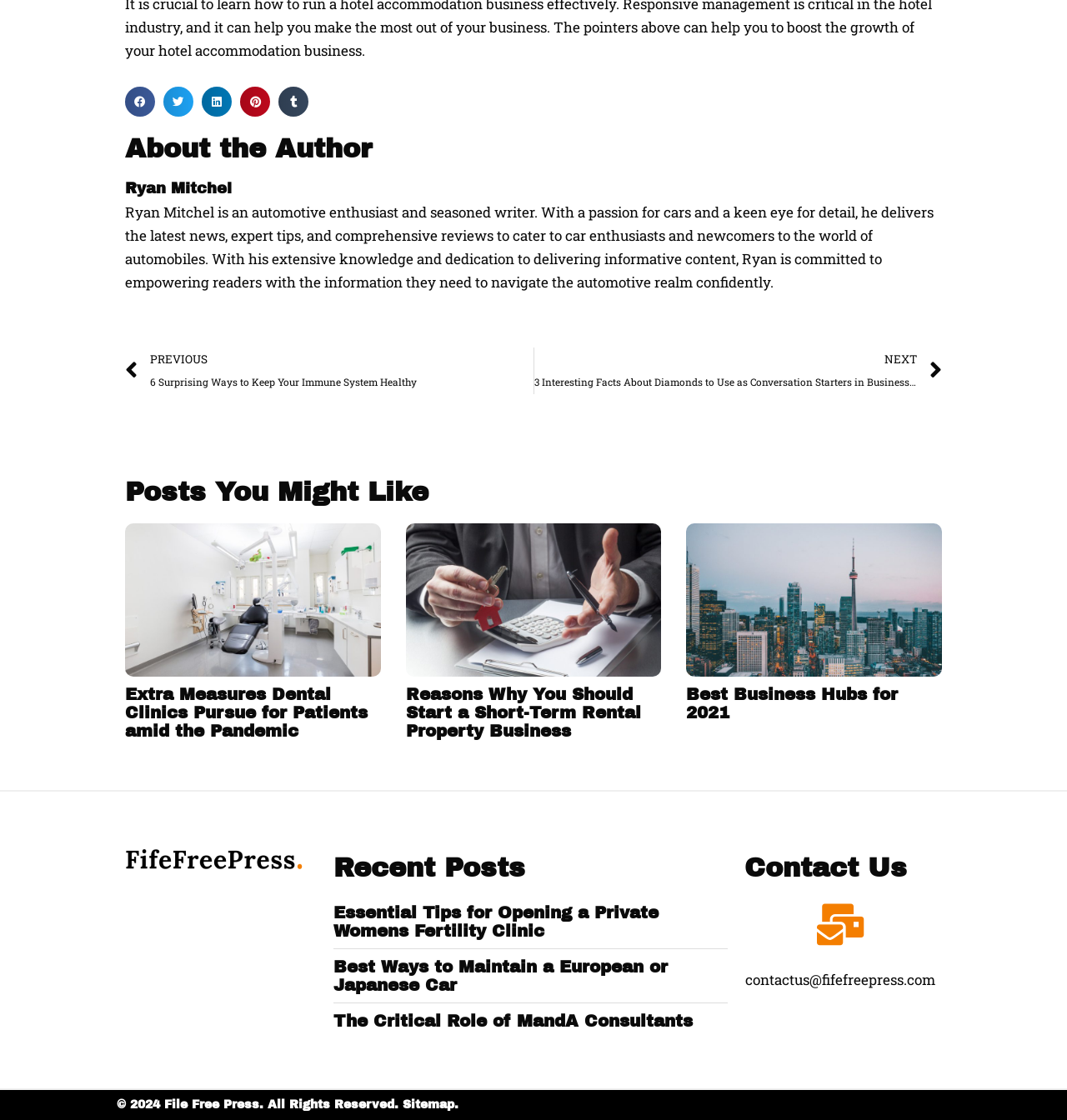Please locate the clickable area by providing the bounding box coordinates to follow this instruction: "Read about Extra Measures Dental Clinics Pursue for Patients amid the Pandemic".

[0.117, 0.611, 0.357, 0.66]